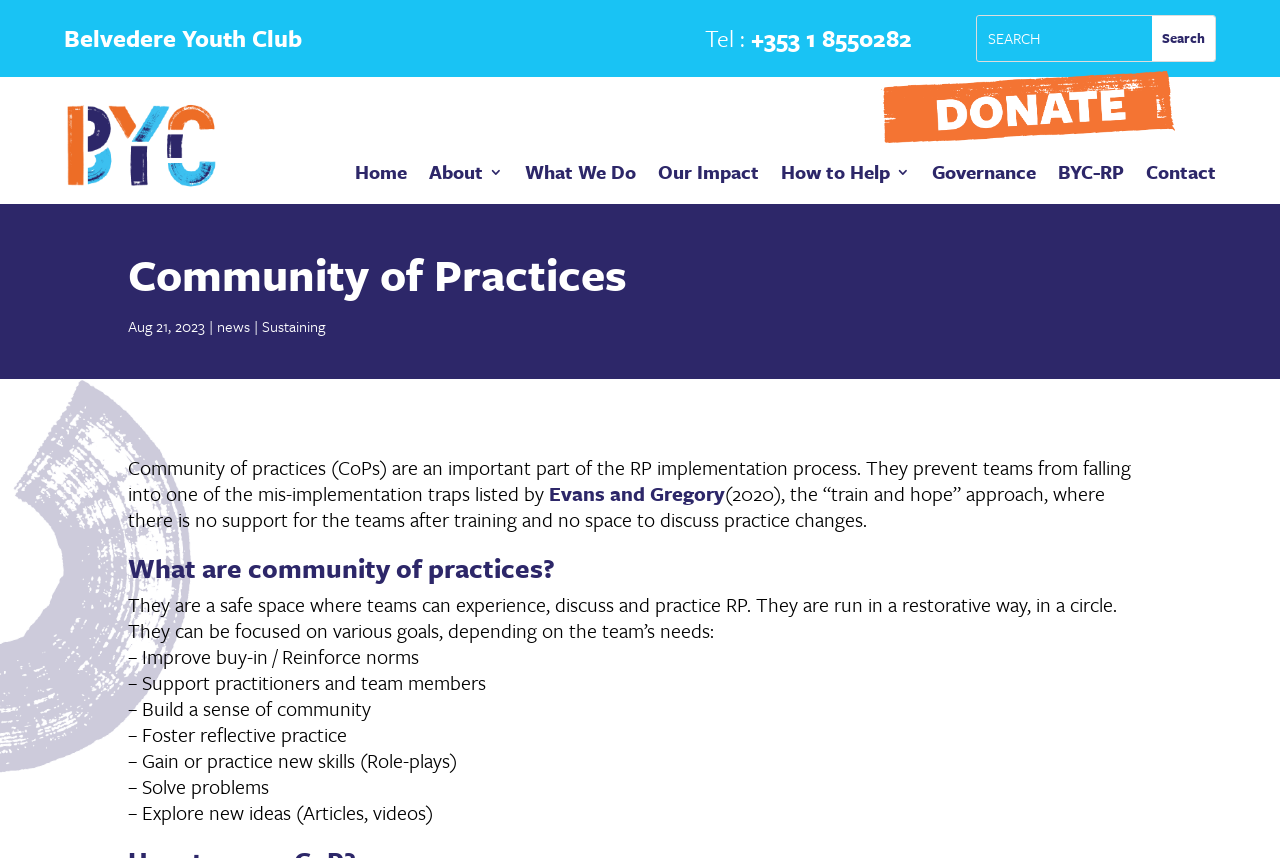Can you find and provide the main heading text of this webpage?

Community of Practices